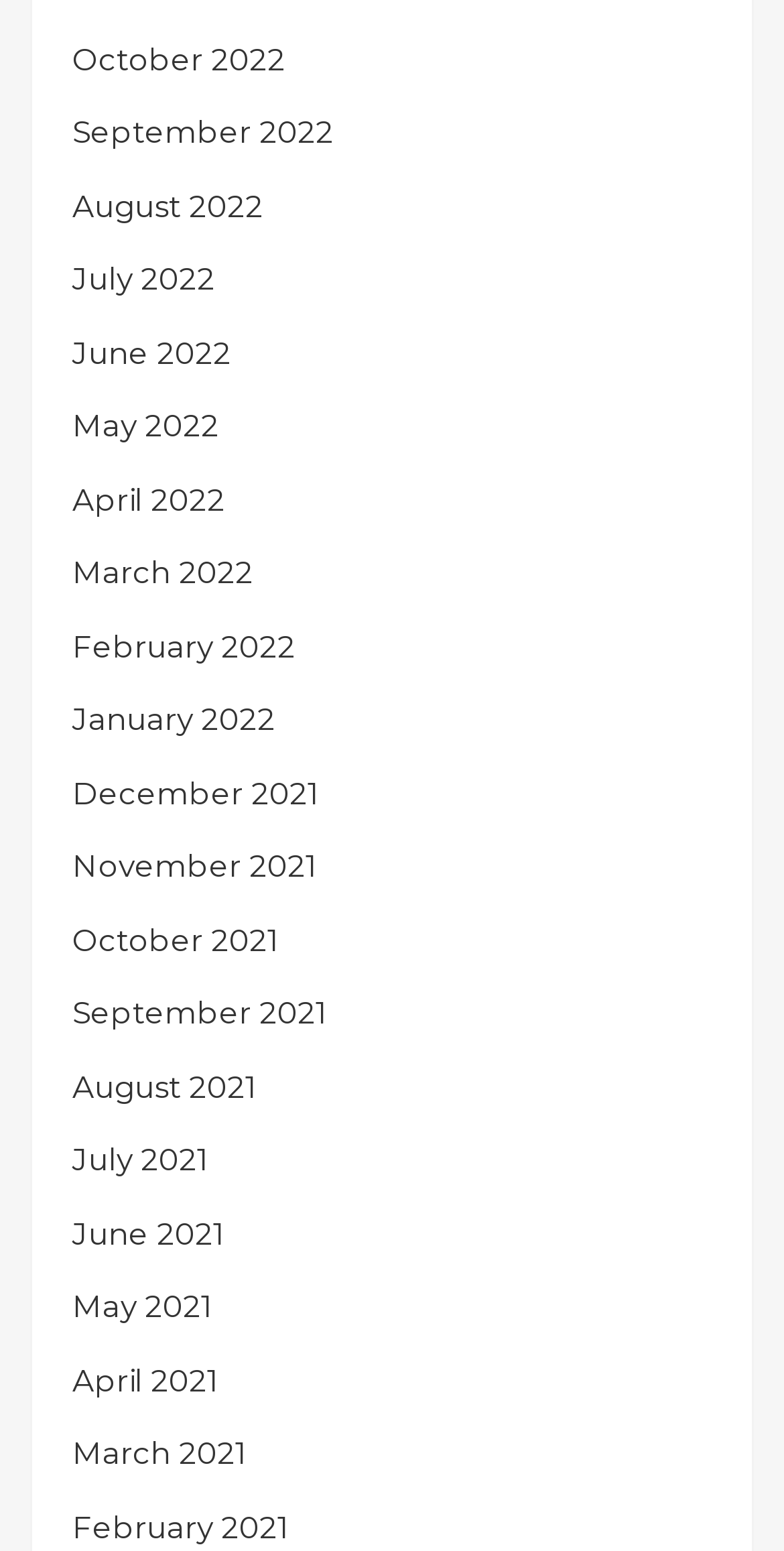Can you determine the bounding box coordinates of the area that needs to be clicked to fulfill the following instruction: "view October 2022"?

[0.092, 0.026, 0.364, 0.05]